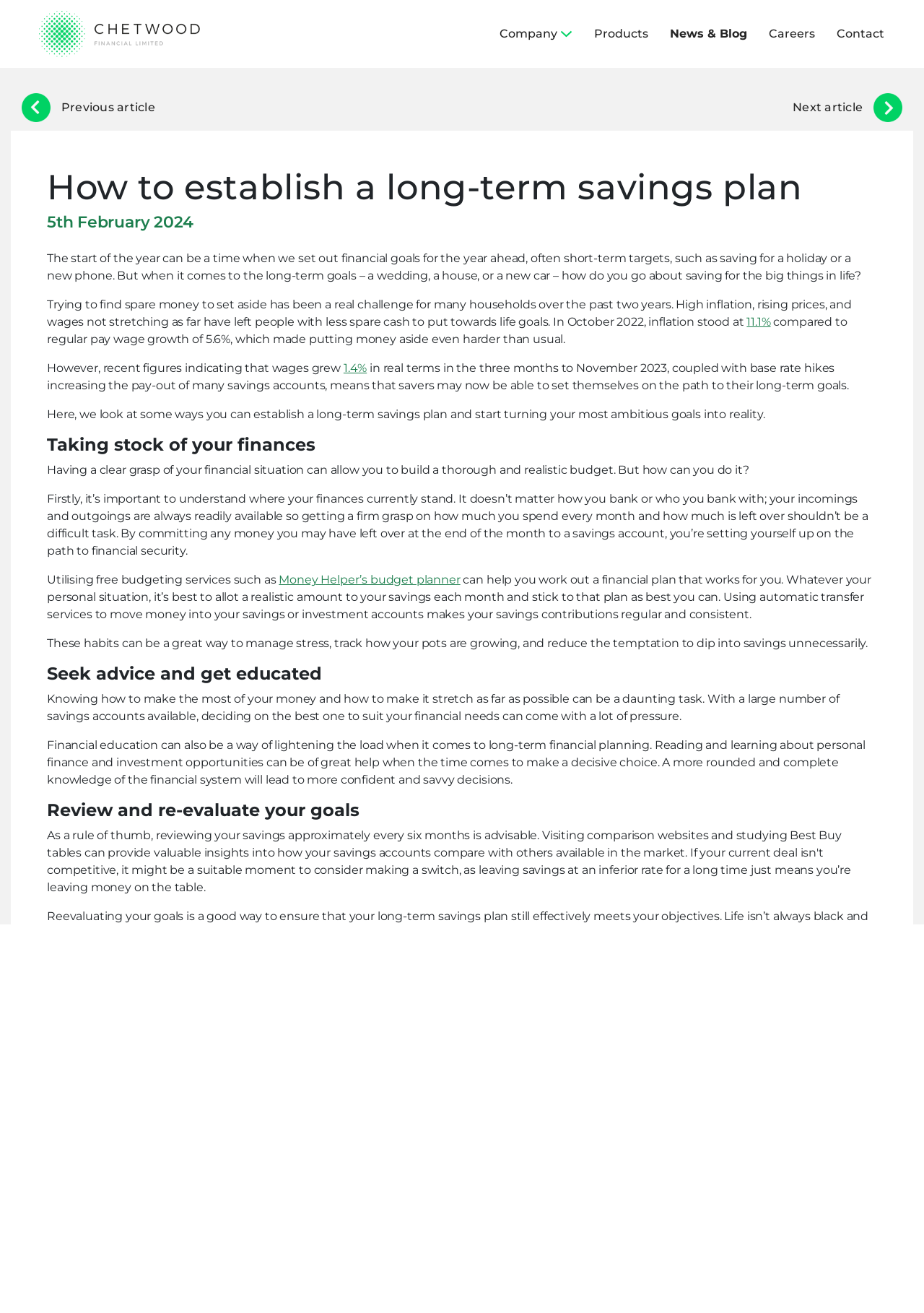Could you determine the bounding box coordinates of the clickable element to complete the instruction: "Click the 'Next article' link"? Provide the coordinates as four float numbers between 0 and 1, i.e., [left, top, right, bottom].

[0.858, 0.063, 0.988, 0.089]